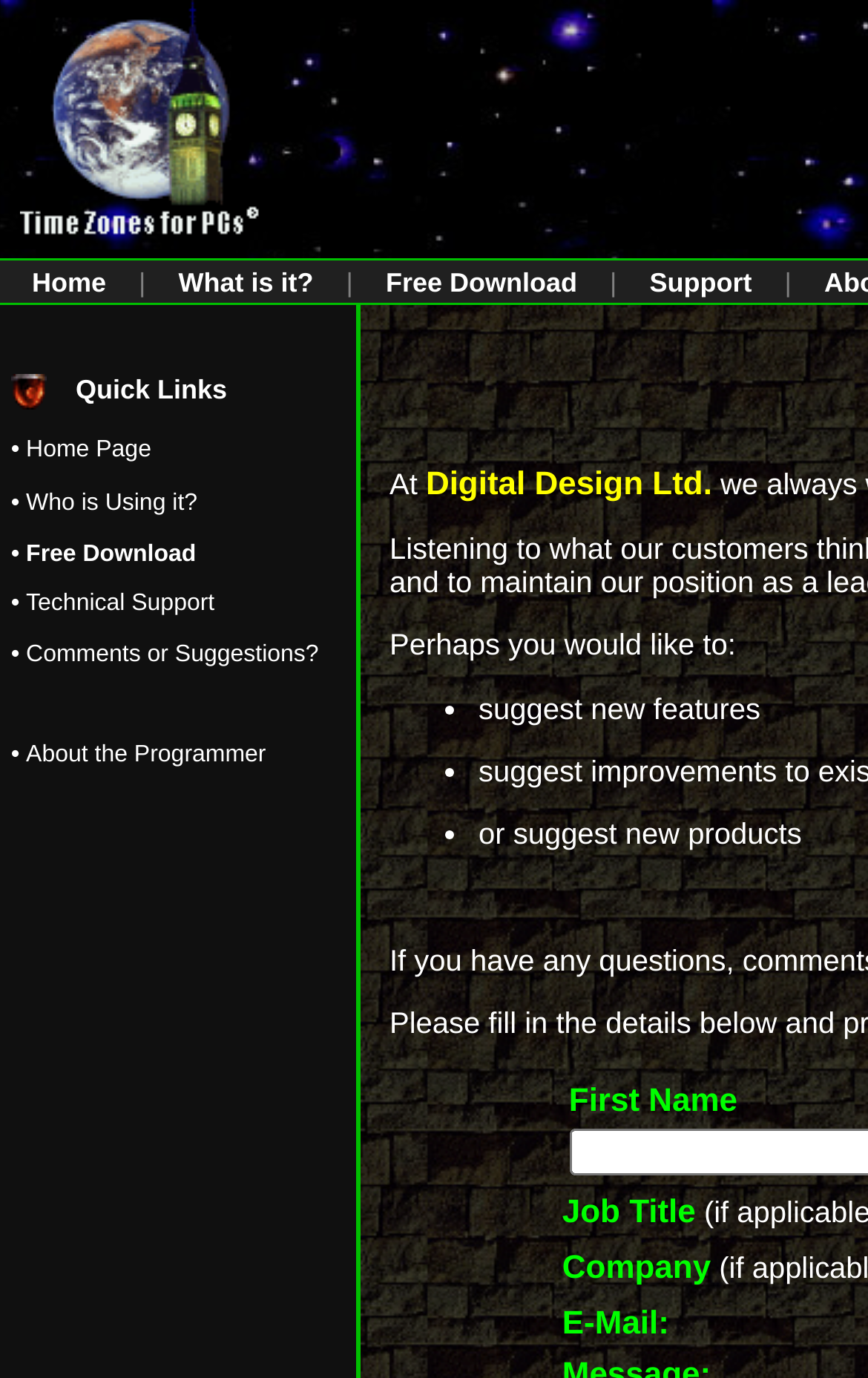Locate the bounding box of the UI element with the following description: "Free Download".

[0.444, 0.193, 0.665, 0.216]